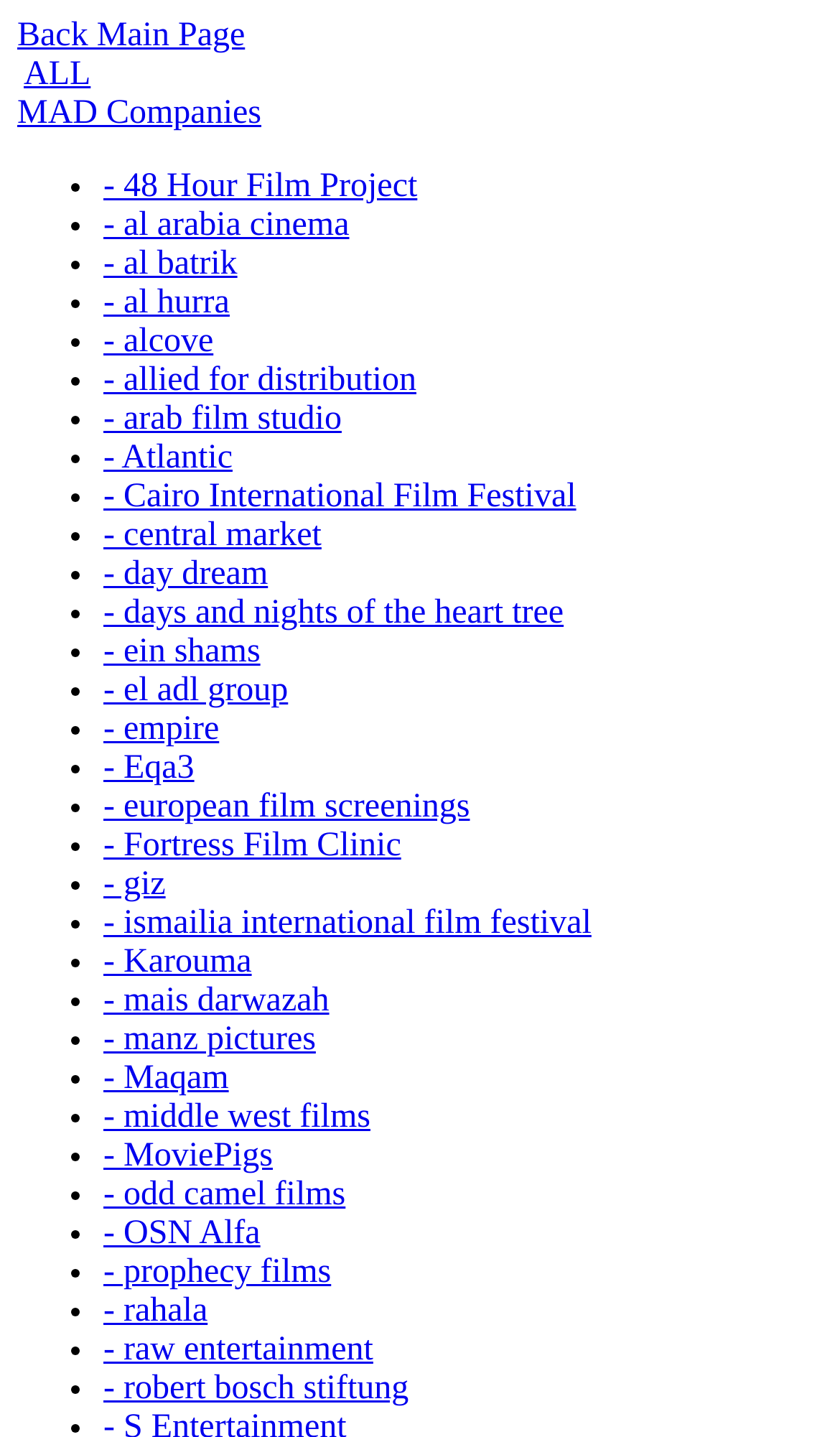Please find the bounding box coordinates of the element that you should click to achieve the following instruction: "learn about MAD Companies". The coordinates should be presented as four float numbers between 0 and 1: [left, top, right, bottom].

[0.021, 0.066, 0.311, 0.091]